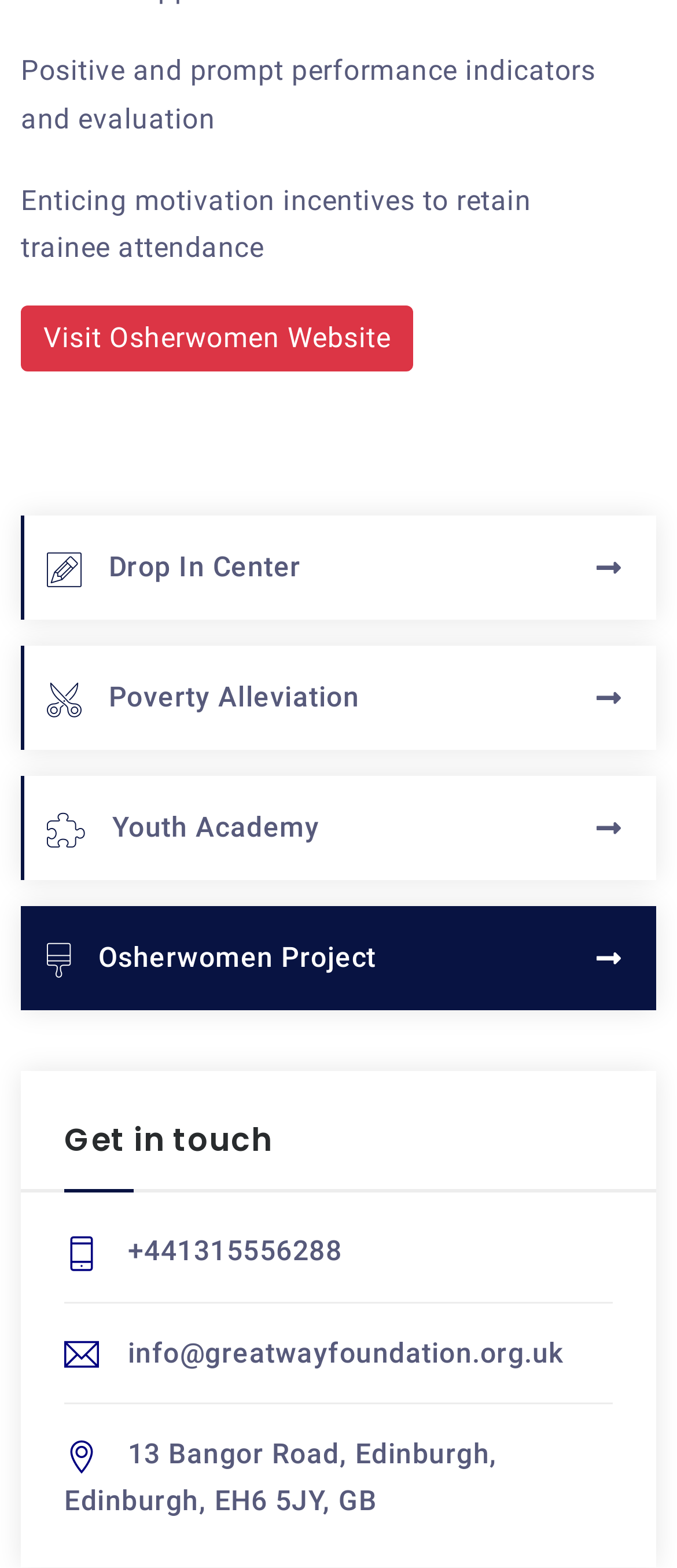Please determine the bounding box coordinates of the element to click in order to execute the following instruction: "Visit Osherwomen Website". The coordinates should be four float numbers between 0 and 1, specified as [left, top, right, bottom].

[0.031, 0.195, 0.61, 0.237]